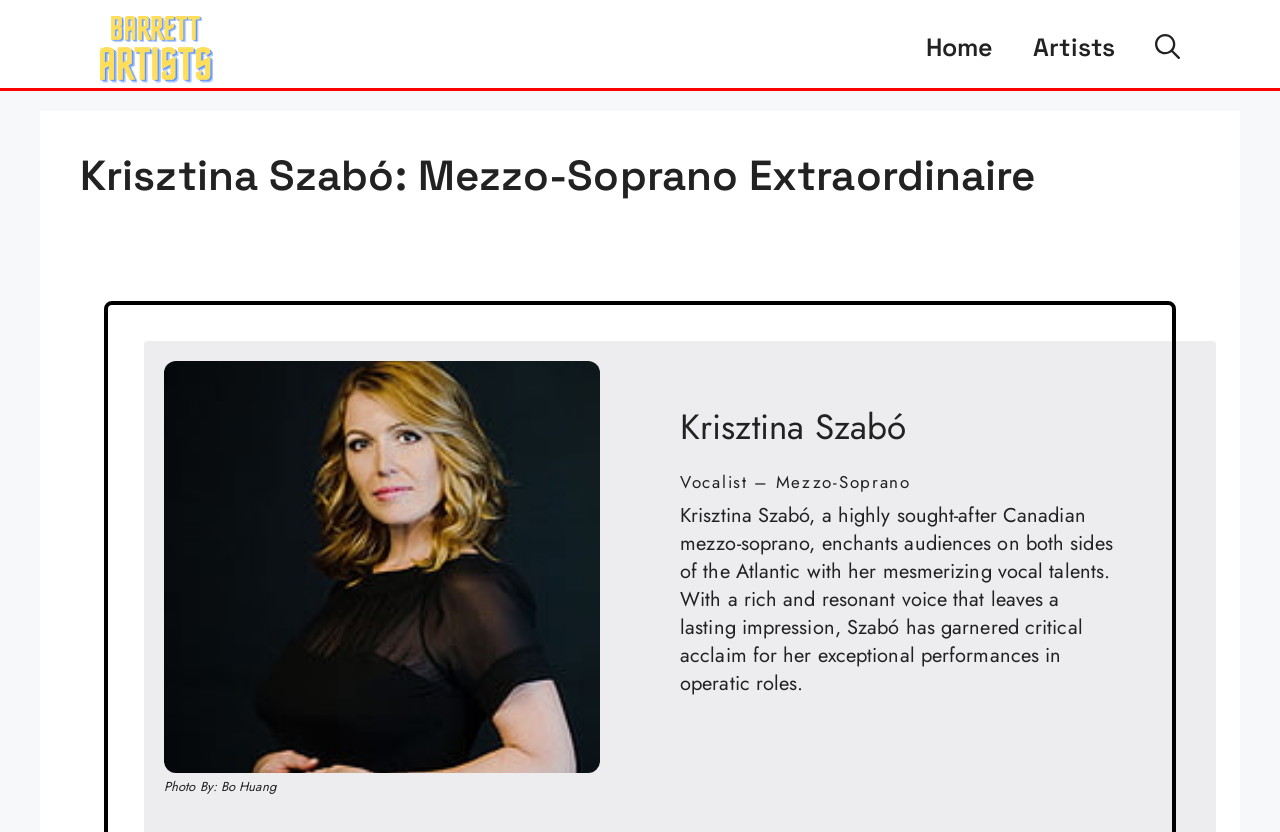Give a detailed explanation of the elements present on the webpage.

The webpage is about Krisztina Szabó, a Canadian mezzo-soprano. At the top of the page, there is a banner with a link to "BarrettArtists" accompanied by an image of the same name. To the right of the banner, a navigation menu is located, containing links to "Home", "Artists", and a search button.

Below the navigation menu, a large heading reads "Krisztina Szabó: Mezzo-Soprano Extraordinaire". Further down, there is a section dedicated to Krisztina Szabó, with a heading bearing her name. Below her name, a subtitle "Vocalist – Mezzo-Soprano" is displayed. A paragraph of text follows, describing Szabó's exceptional vocal talents and her critically acclaimed performances in operatic roles.

At the bottom of the page, a credit line "Photo By: Bo Huang" is displayed, likely referring to a photo of Szabó that is not explicitly mentioned in the accessibility tree. Overall, the webpage appears to be a profile or biography page for Krisztina Szabó, showcasing her accomplishments and talents as a mezzo-soprano.